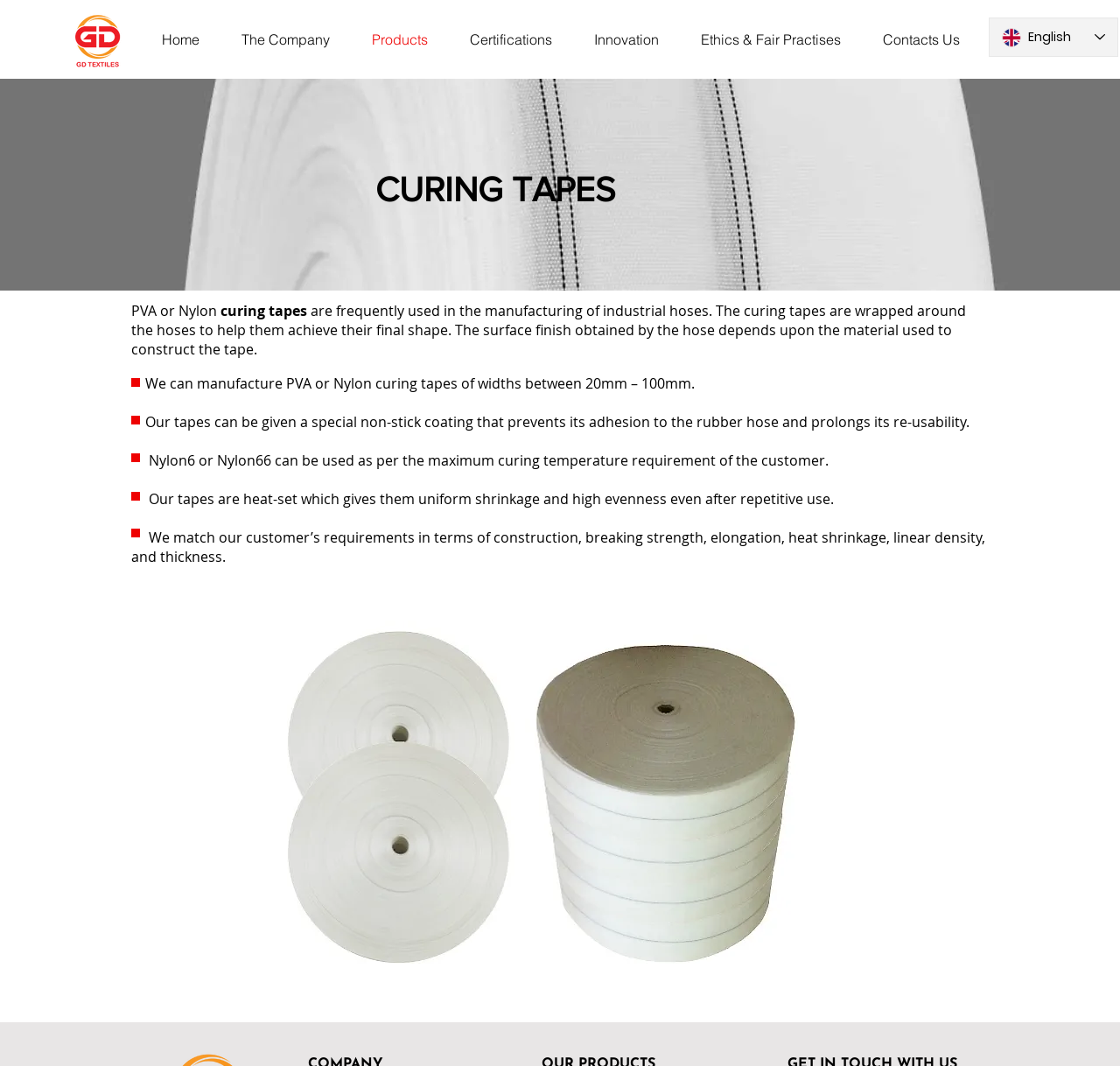Given the element description "Contacts Us", identify the bounding box of the corresponding UI element.

[0.77, 0.016, 0.876, 0.057]